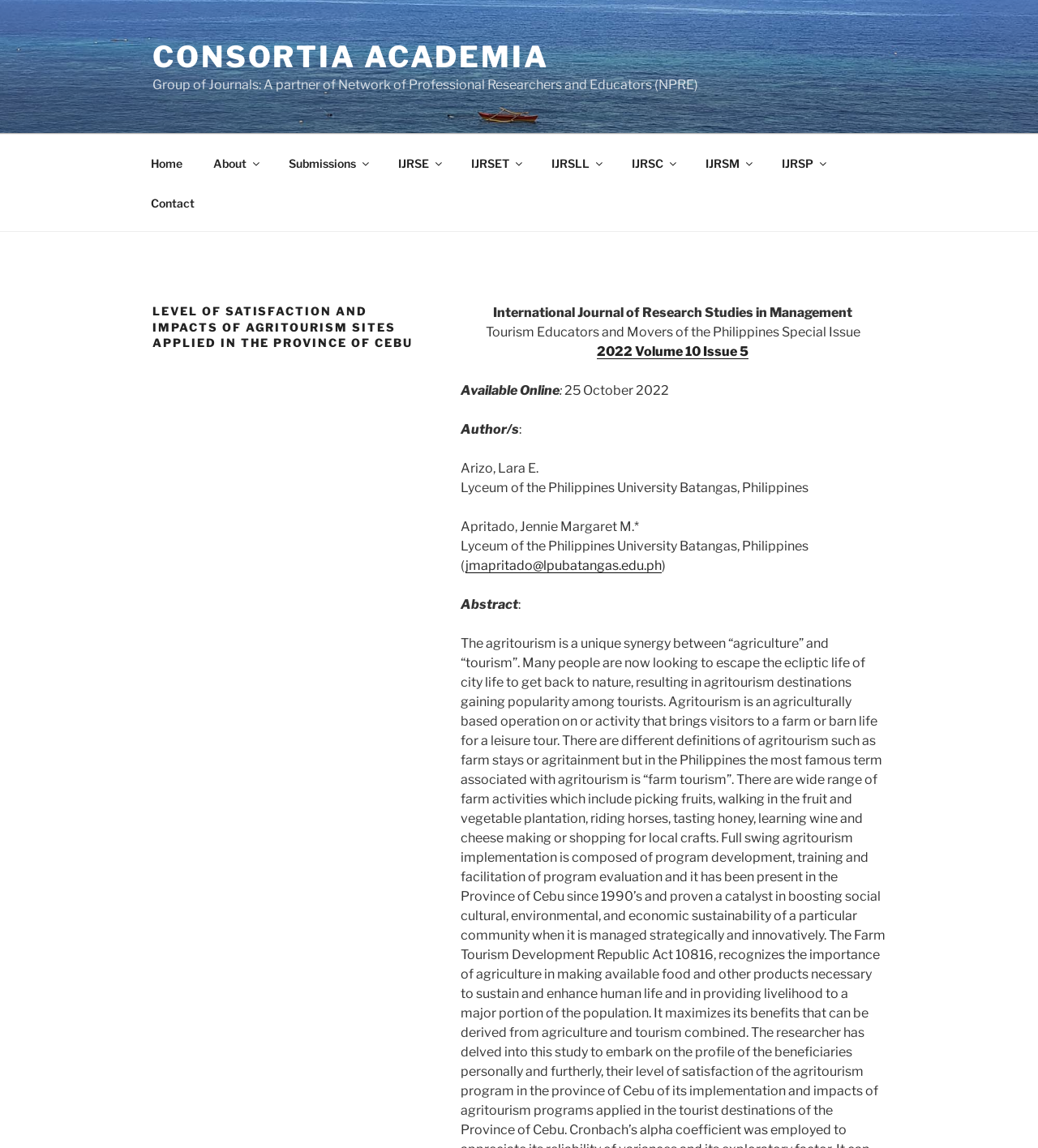Please identify the bounding box coordinates of the area I need to click to accomplish the following instruction: "View IJRSE".

[0.37, 0.125, 0.438, 0.159]